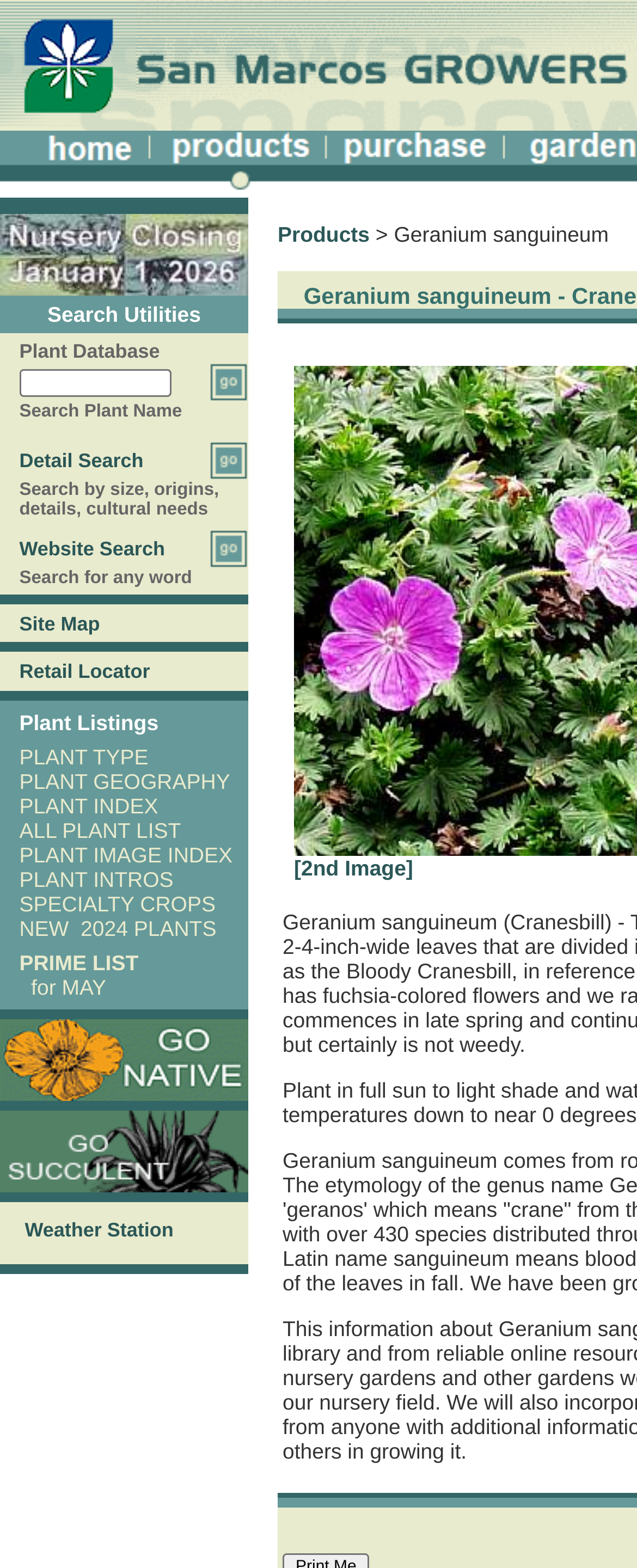Answer the question below in one word or phrase:
How many main navigation links are there?

4